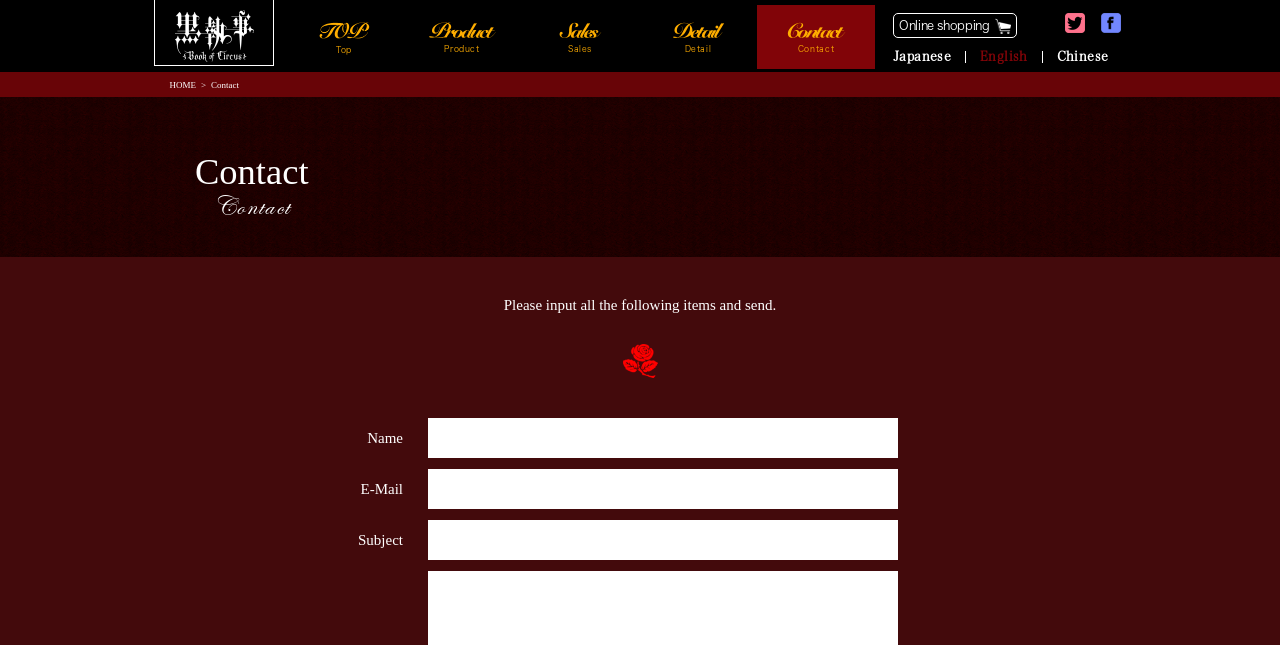Please specify the bounding box coordinates of the clickable region necessary for completing the following instruction: "Click on the 'KUROSHITSUJI Book of circus' link". The coordinates must consist of four float numbers between 0 and 1, i.e., [left, top, right, bottom].

[0.12, 0.0, 0.214, 0.102]